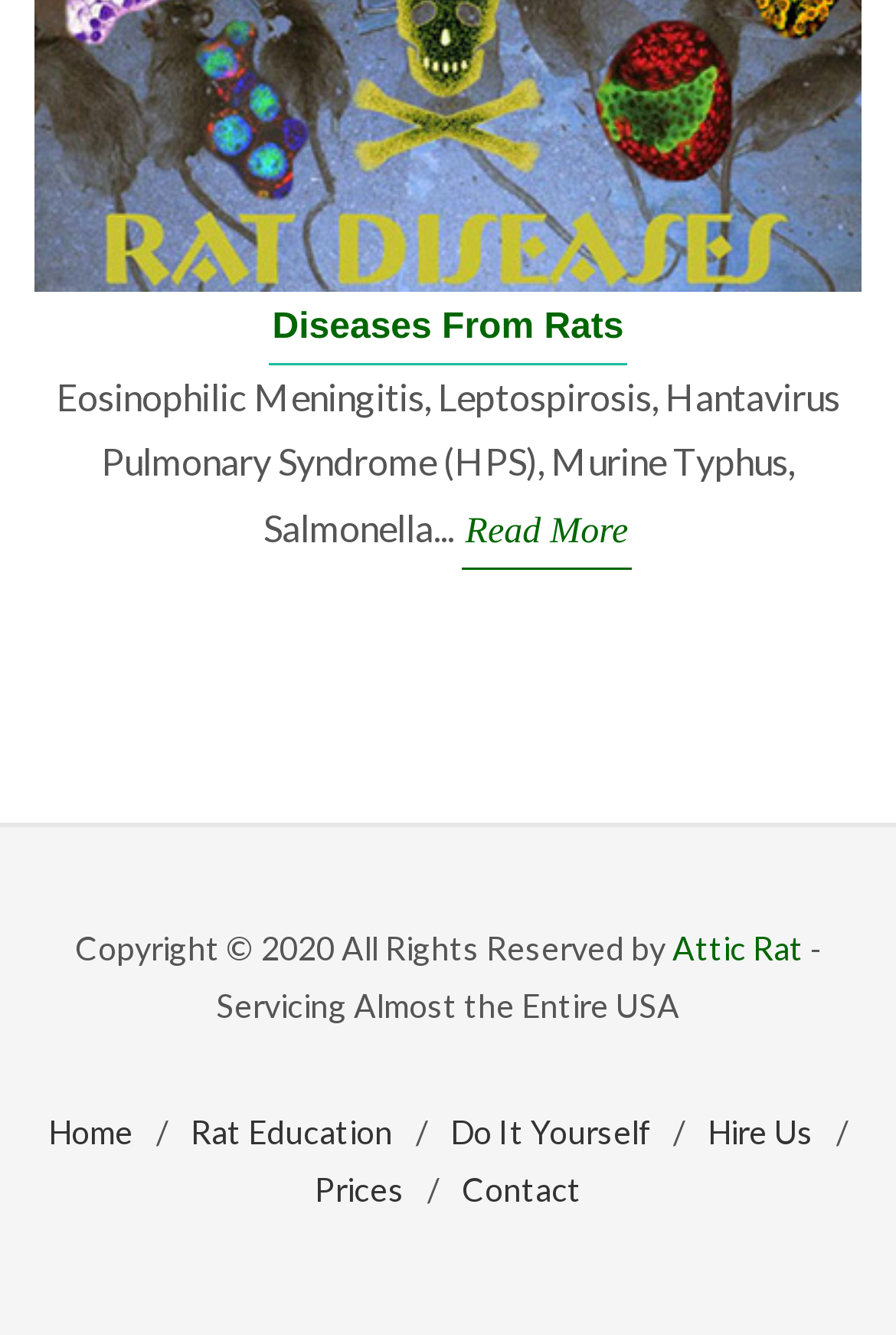What are the main sections of the website?
Using the image as a reference, give an elaborate response to the question.

The main sections of the website are listed in the footer section, including links to Home, Rat Education, Do It Yourself, Hire Us, Prices, and Contact, suggesting that these are the primary areas of the website.